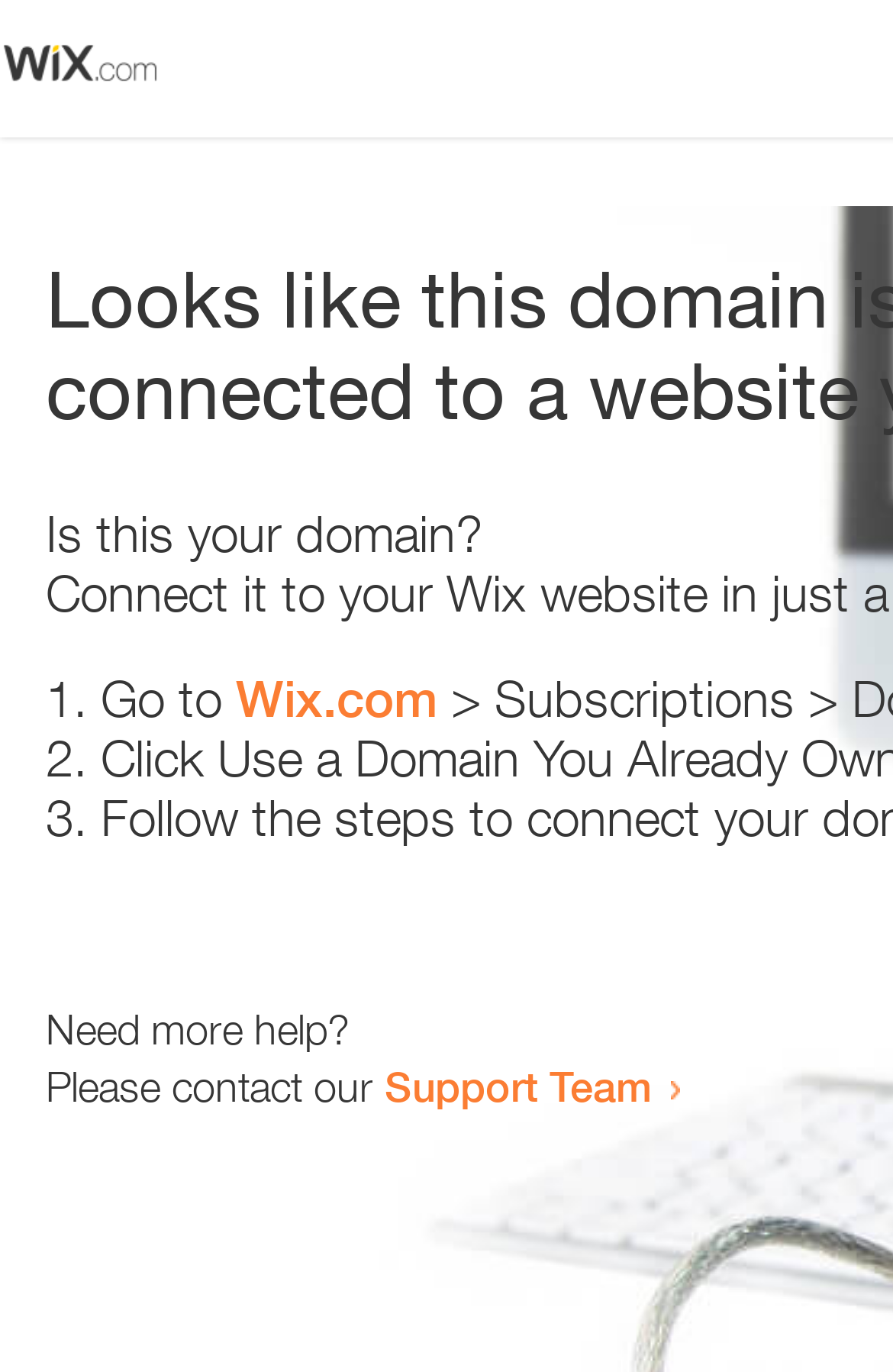Extract the bounding box coordinates for the UI element described by the text: "go back to the homepage.". The coordinates should be in the form of [left, top, right, bottom] with values between 0 and 1.

None